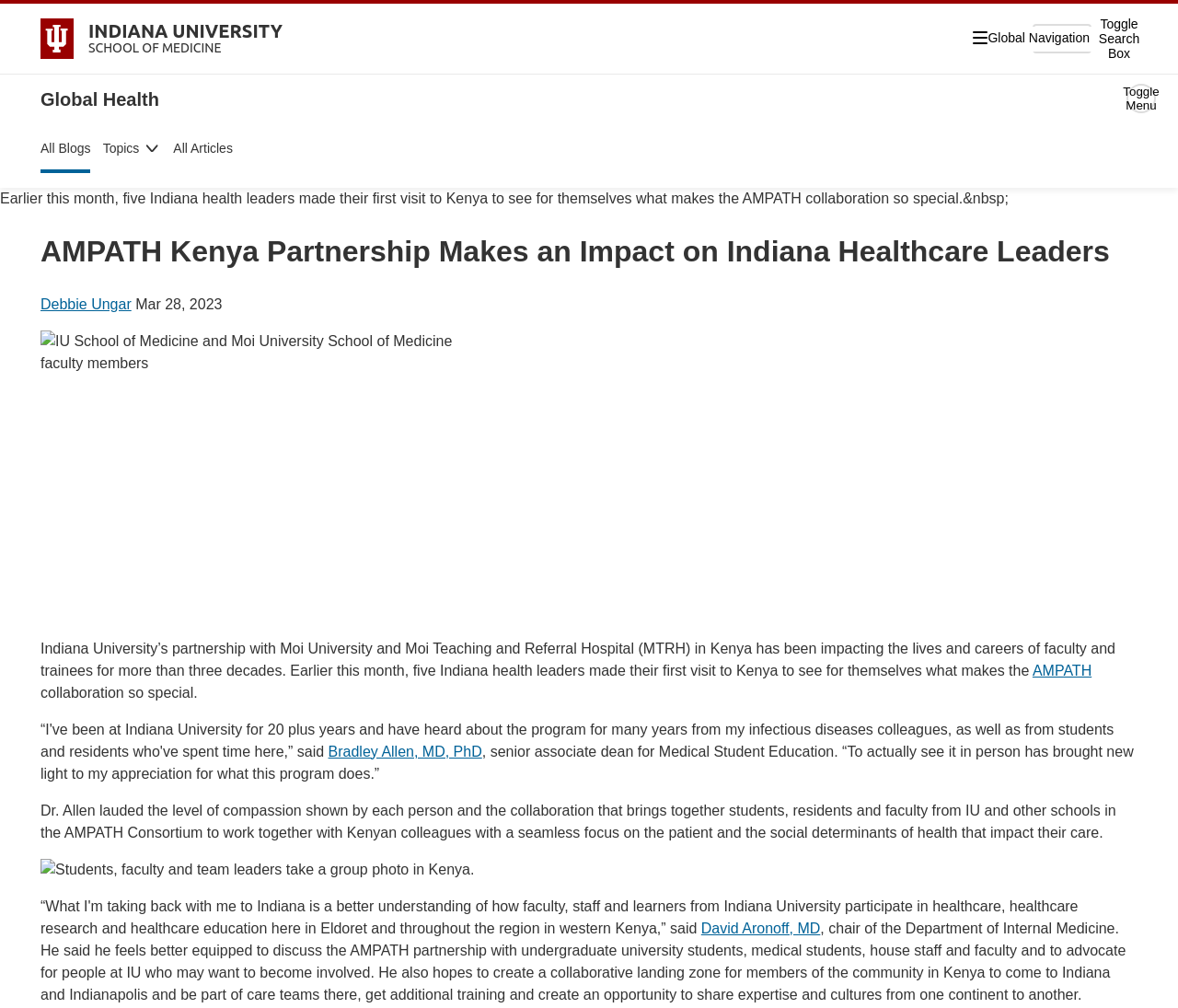Determine the main heading text of the webpage.

AMPATH Kenya Partnership Makes an Impact on Indiana Healthcare Leaders